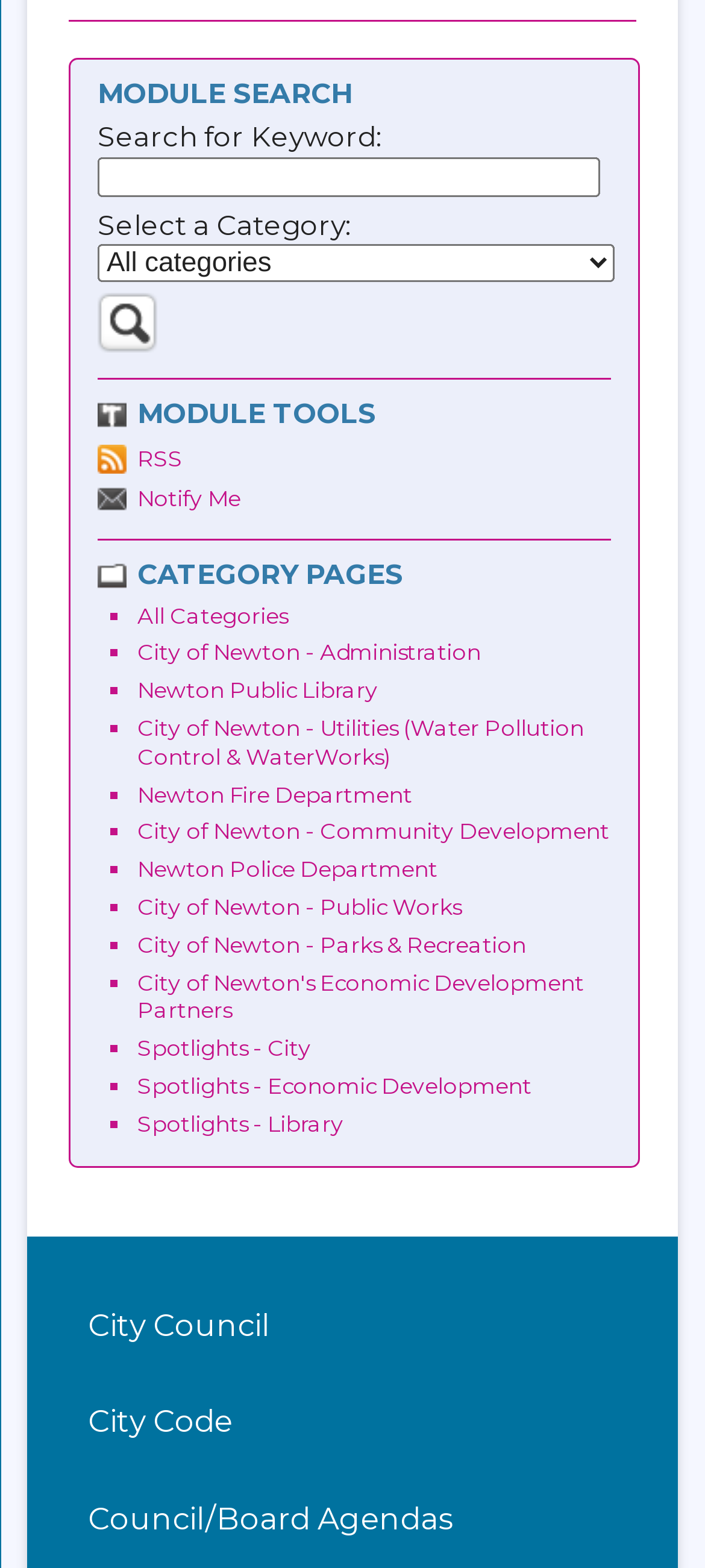Determine the bounding box coordinates of the clickable element to complete this instruction: "Visit City of Newton - Administration". Provide the coordinates in the format of four float numbers between 0 and 1, [left, top, right, bottom].

[0.195, 0.407, 0.682, 0.425]